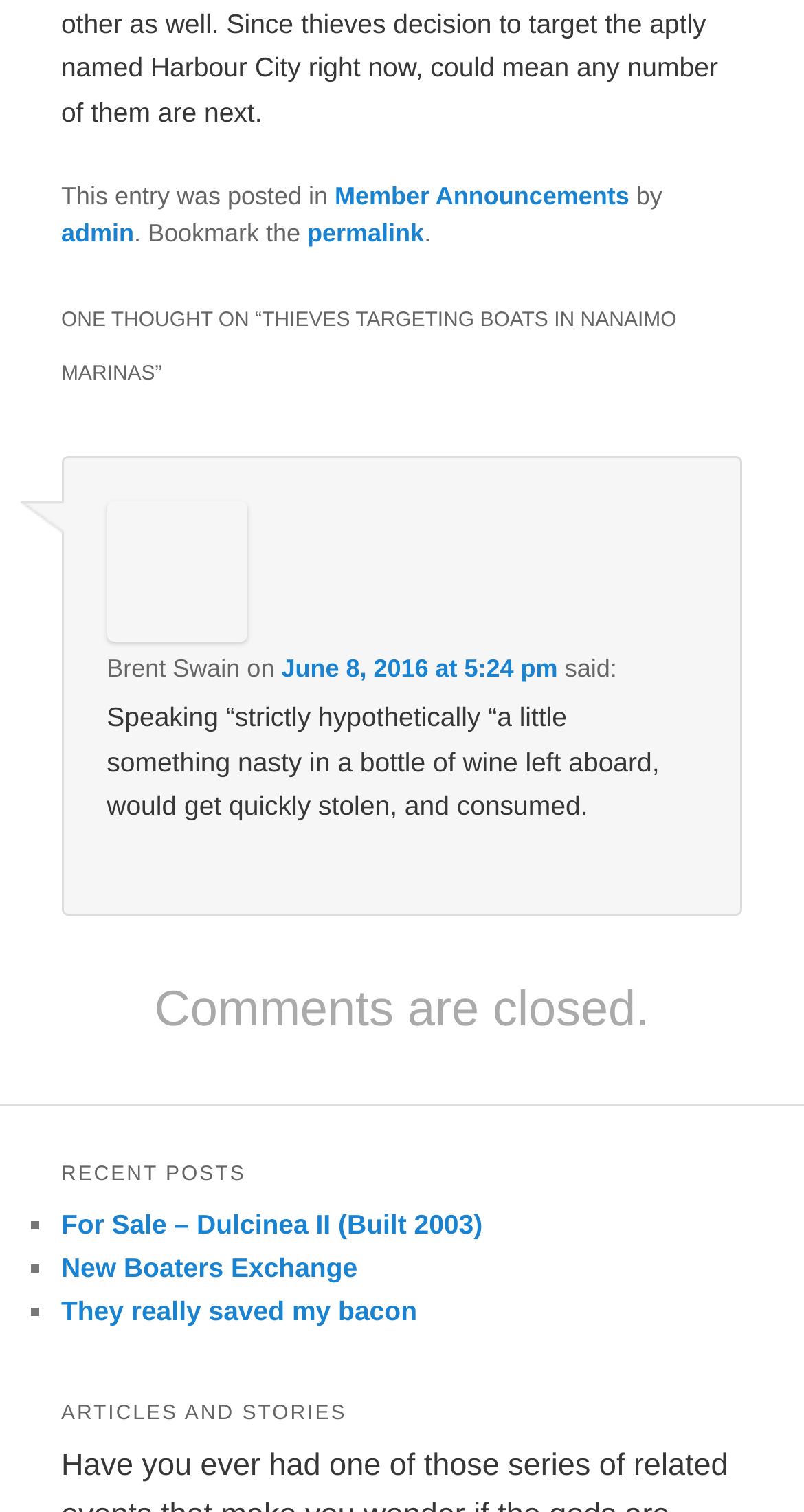Please provide a comprehensive response to the question below by analyzing the image: 
What is the category of the recent post 'For Sale – Dulcinea II (Built 2003)'?

The recent post 'For Sale – Dulcinea II (Built 2003)' is listed under the heading 'RECENT POSTS' which is located in the complementary section of the webpage.